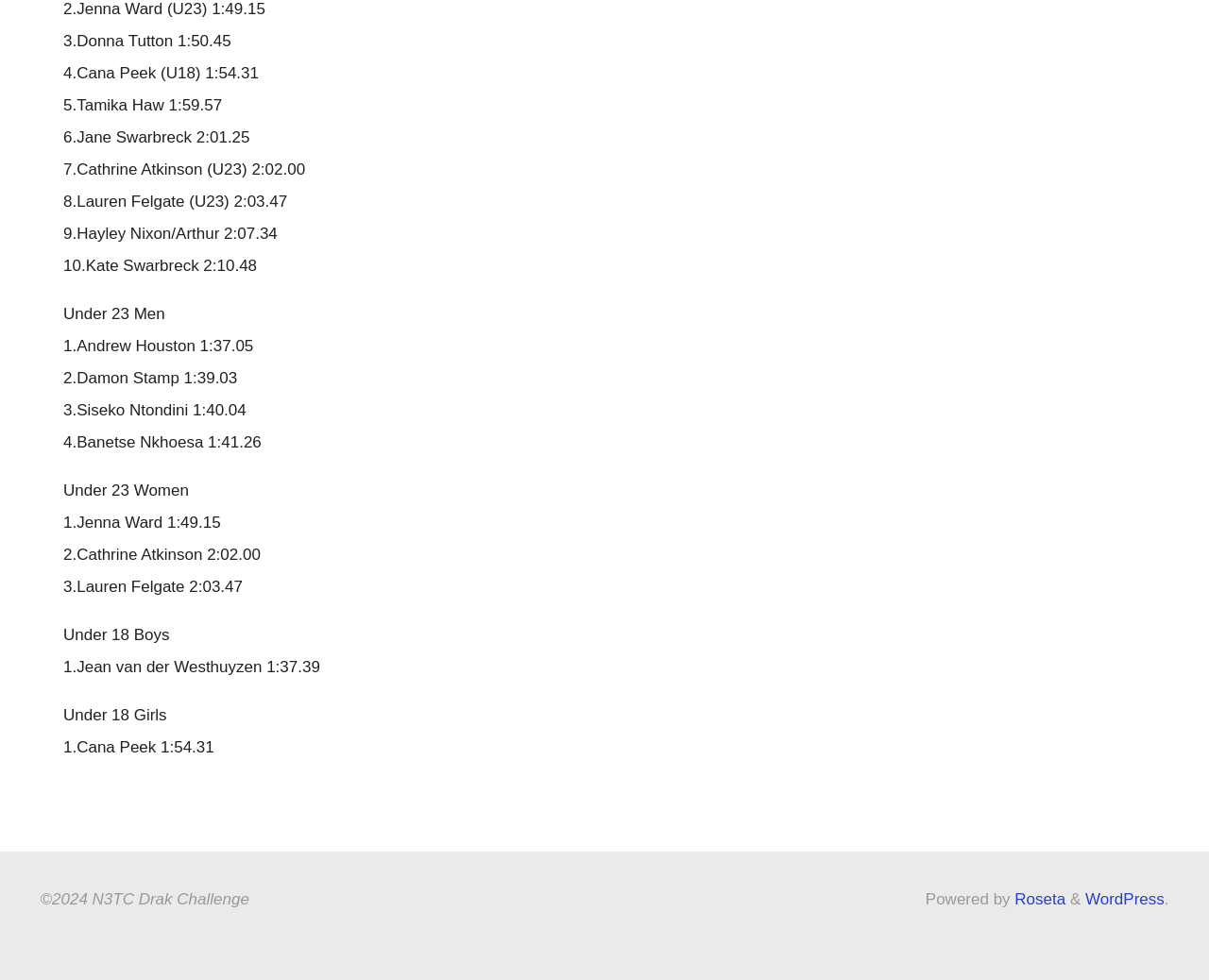What is the year of the copyright statement?
Using the visual information, respond with a single word or phrase.

2024